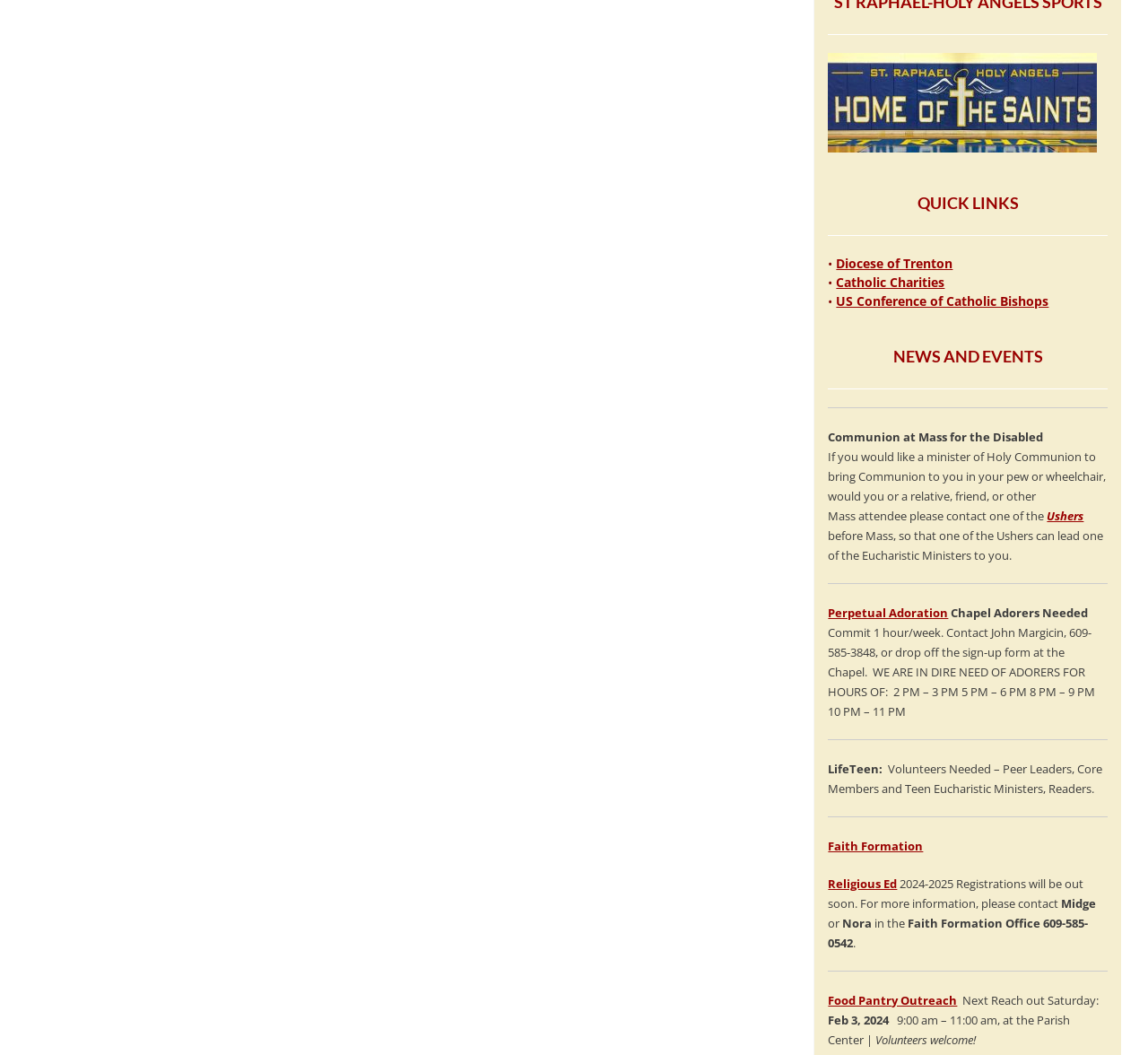Use a single word or phrase to answer the question:
What is the first quick link?

Diocese of Trenton